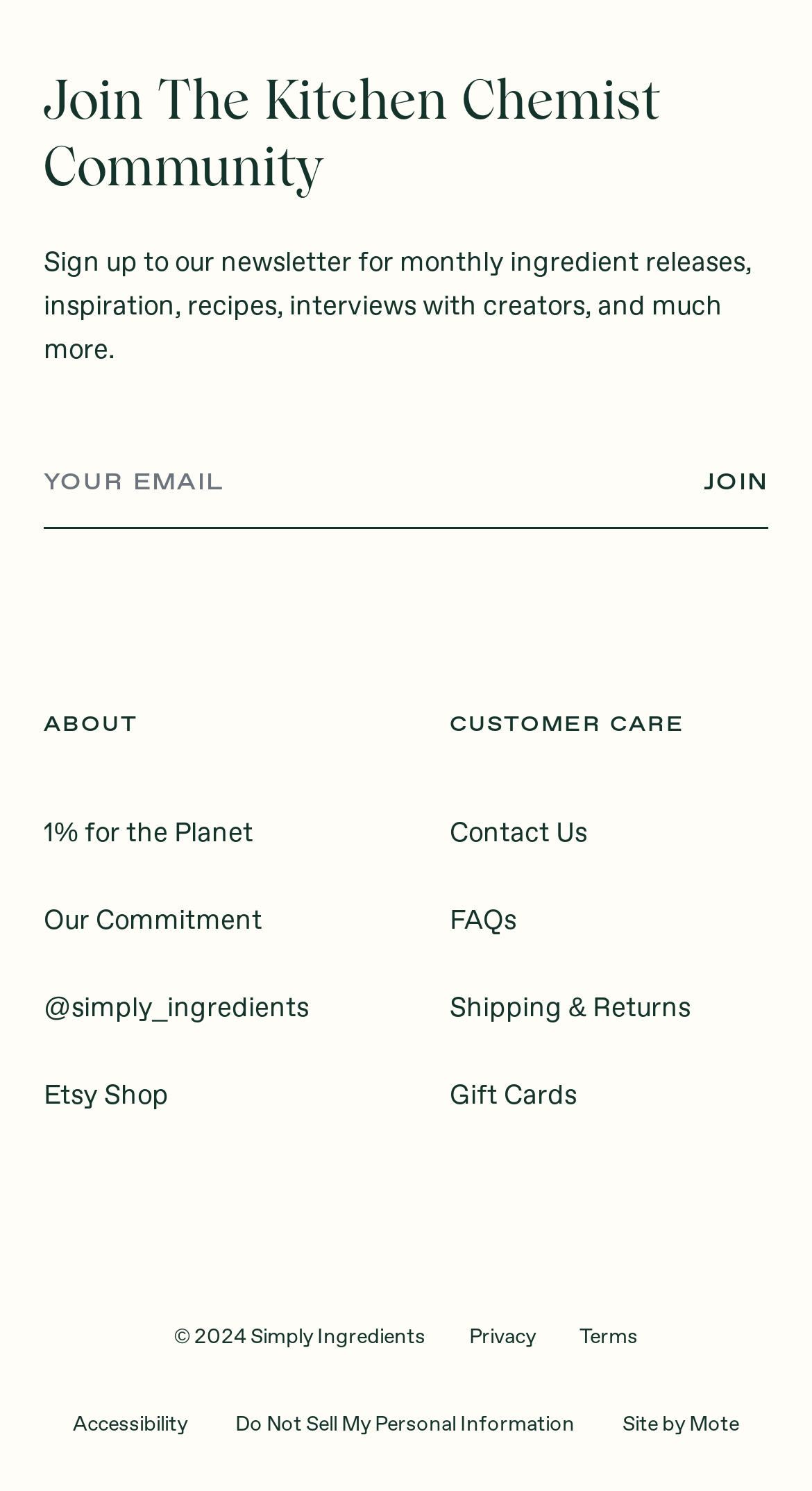Please determine the bounding box coordinates of the clickable area required to carry out the following instruction: "Enter email address". The coordinates must be four float numbers between 0 and 1, represented as [left, top, right, bottom].

[0.054, 0.294, 0.829, 0.354]